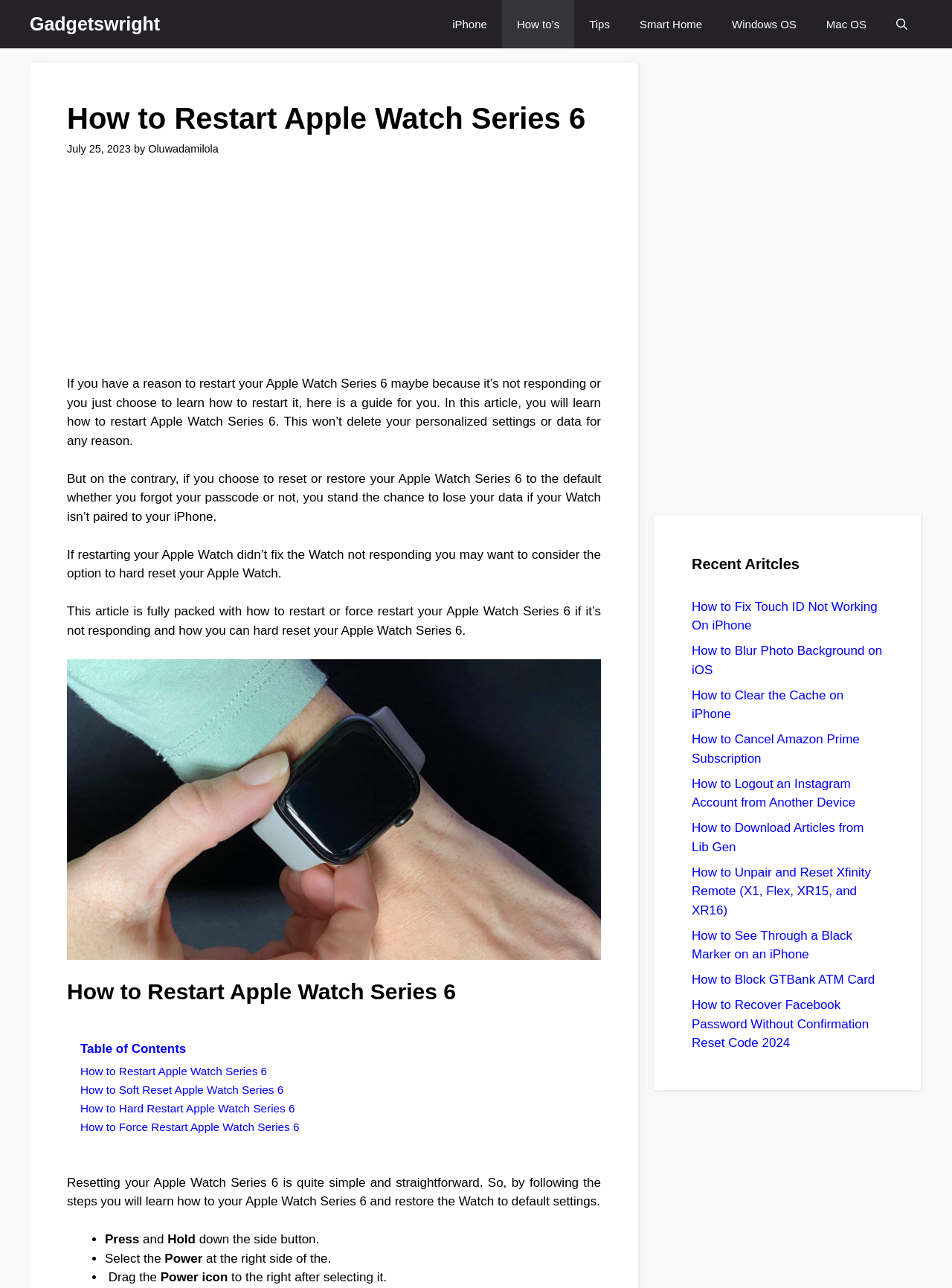Indicate the bounding box coordinates of the clickable region to achieve the following instruction: "Click on the 'Recent Articles' heading."

[0.727, 0.429, 0.928, 0.446]